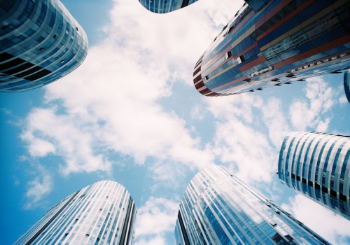Describe all the elements and aspects of the image comprehensively.

The image showcases a breathtaking view of modern skyscrapers from a low angle, creating a dramatic perspective that emphasizes their towering height and architectural design. The buildings are a mixture of reflective glass surfaces and colorful facades, catching the light and casting varying shades across the scene. Above, a vibrant blue sky filled with scattered white clouds adds a sense of openness and freedom. This visual captures the essence of urban life and reflects themes of sustainability and innovative design, resonating with the broader context of climate change and urban redevelopment discussed in the "Pathways to Zero" initiative.